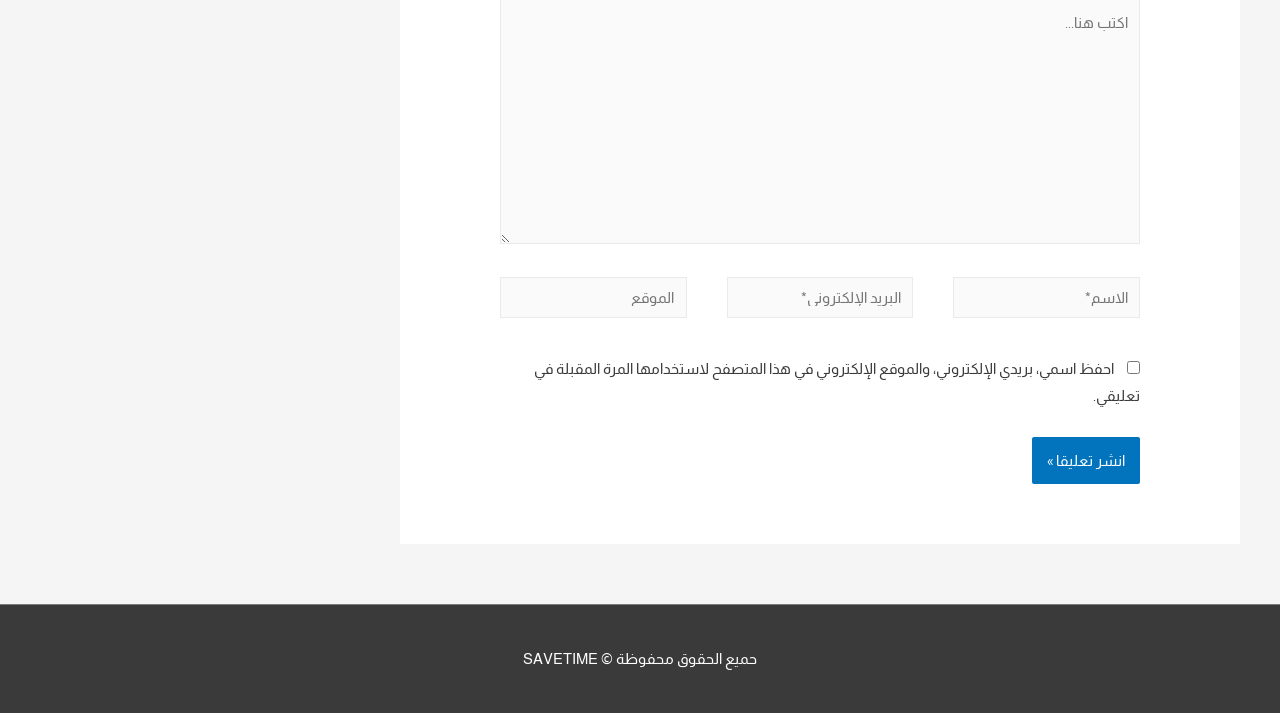Provide the bounding box for the UI element matching this description: "parent_node: الاسم* name="author" placeholder="الاسم*"".

[0.745, 0.388, 0.891, 0.447]